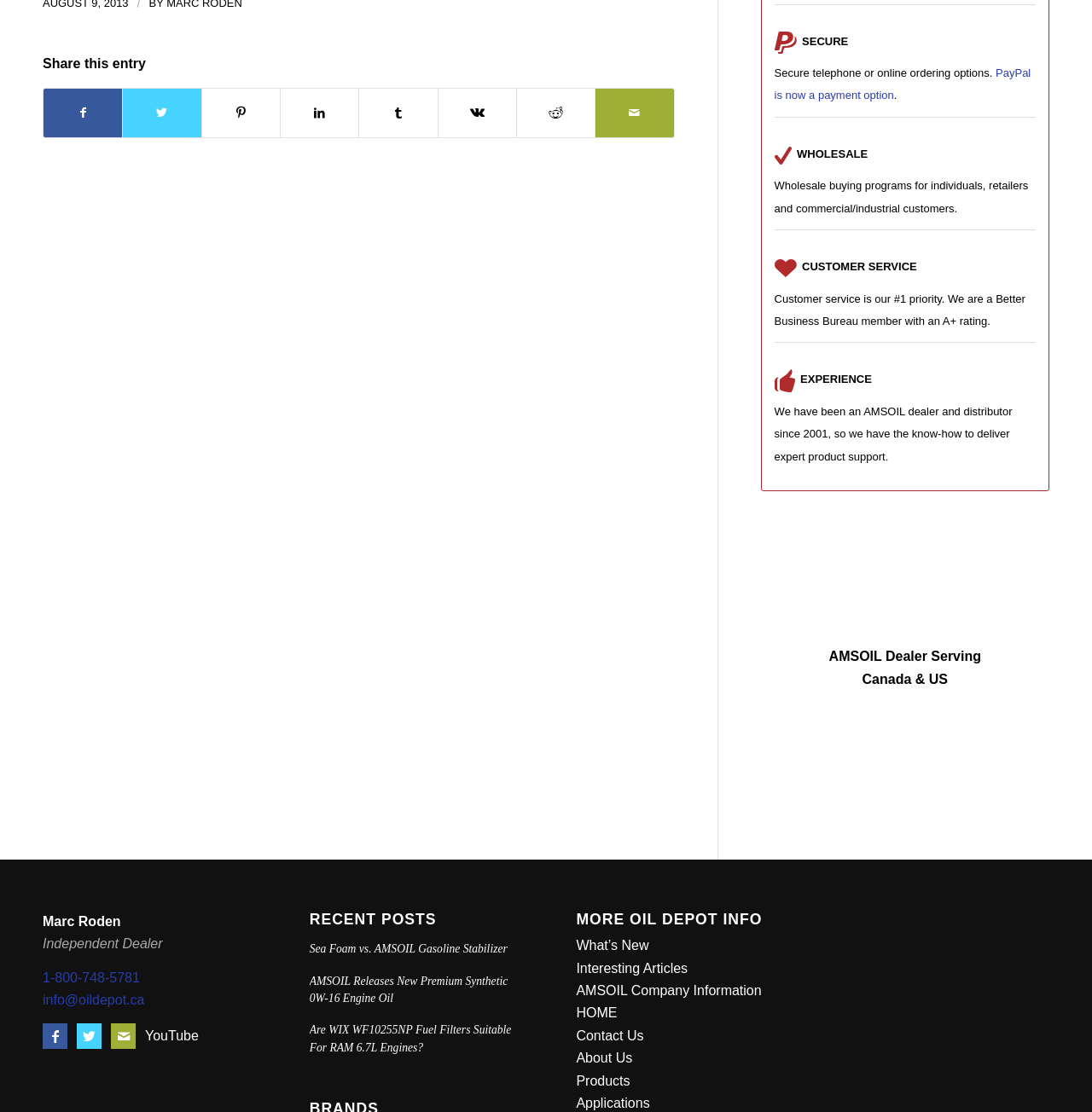Carefully examine the image and provide an in-depth answer to the question: What is the topic of the first recent post?

I looked at the 'RECENT POSTS' section and found the first link, which is 'Sea Foam vs. AMSOIL Gasoline Stabilizer'. This is the topic of the first recent post.